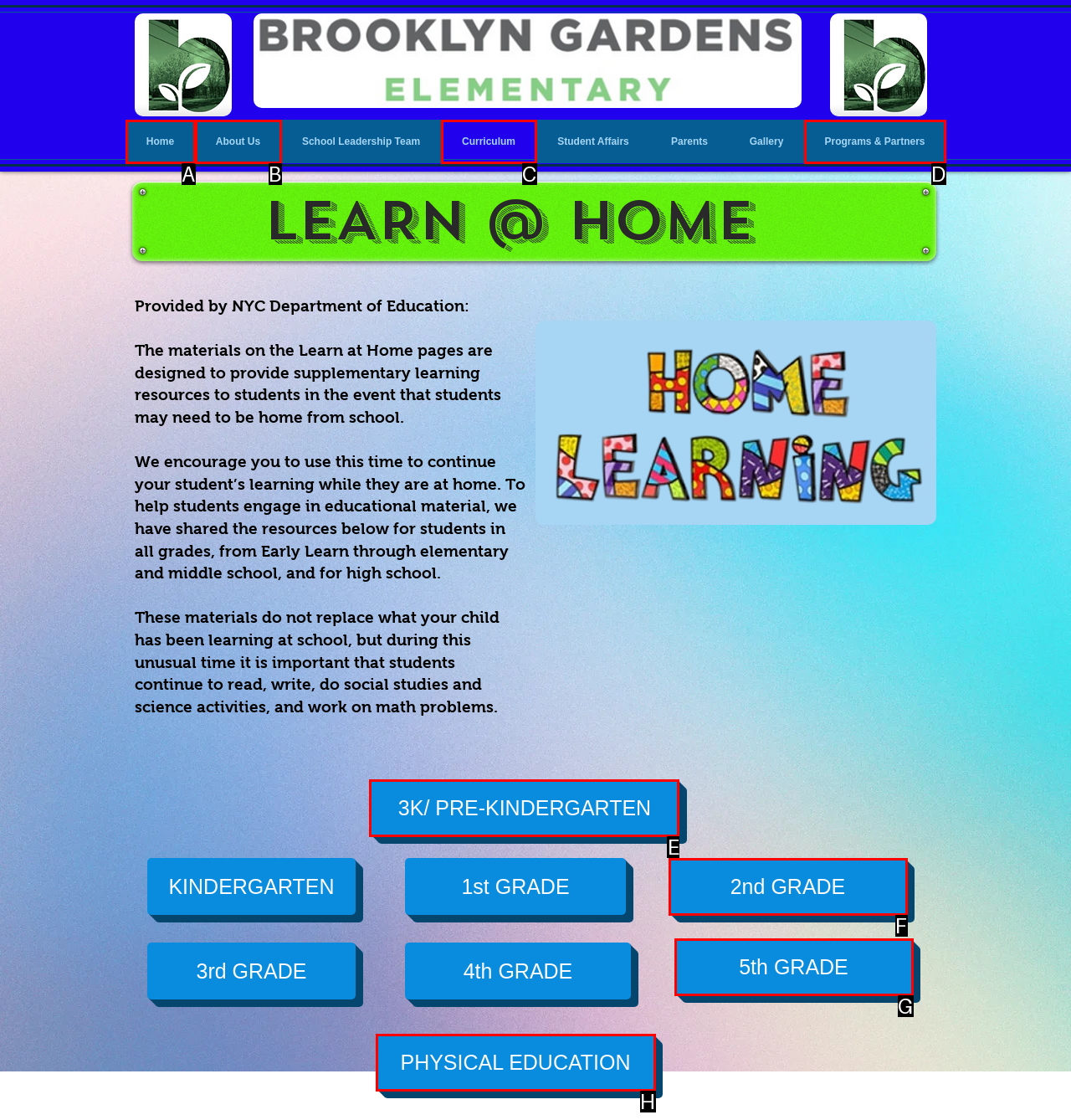Identify the correct UI element to click for this instruction: view 3K/ PRE-KINDERGARTEN resources
Respond with the appropriate option's letter from the provided choices directly.

E